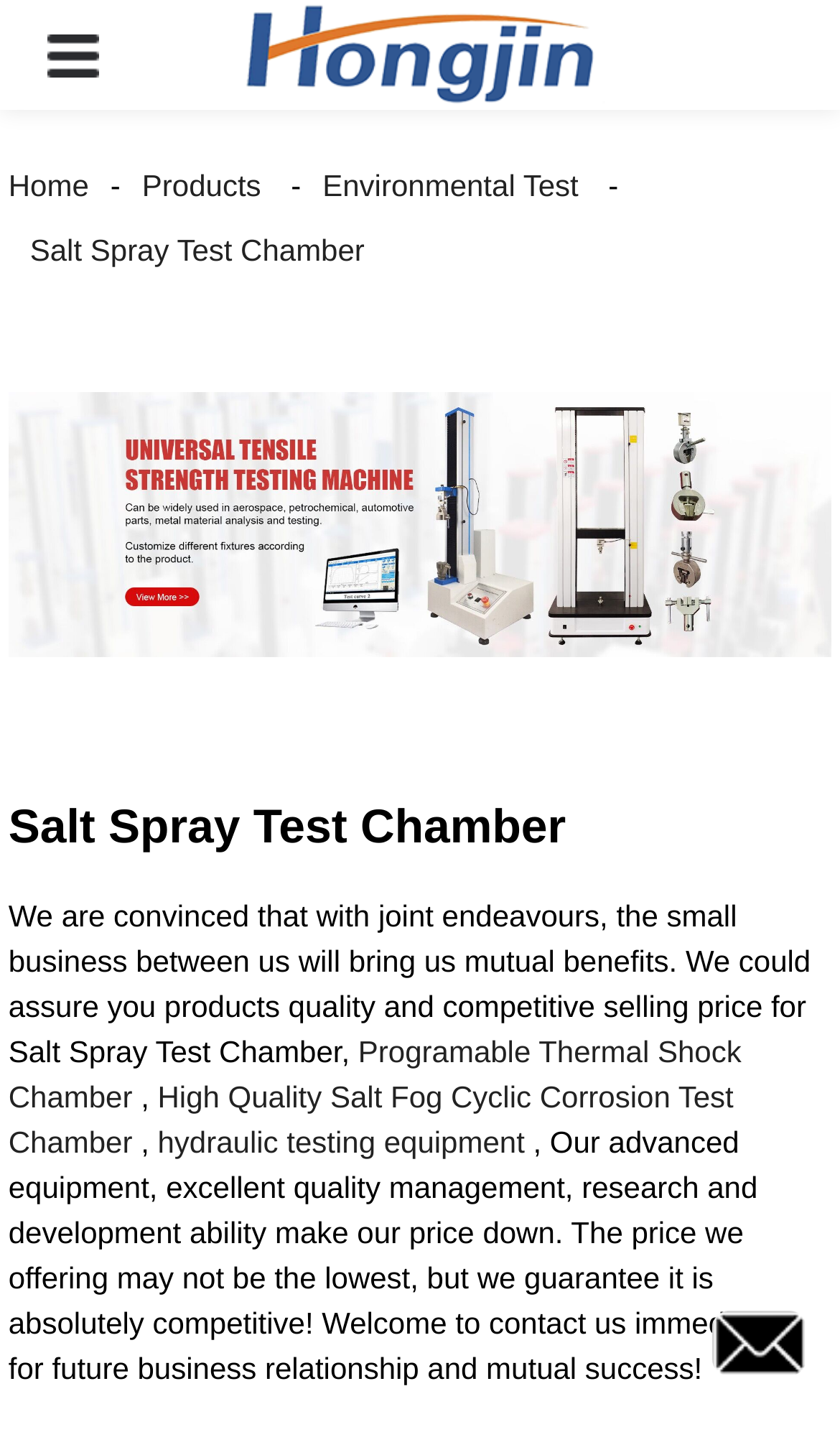Locate the bounding box coordinates of the element that should be clicked to execute the following instruction: "Click the 'Programable Thermal Shock Chamber' link".

[0.01, 0.71, 0.883, 0.765]